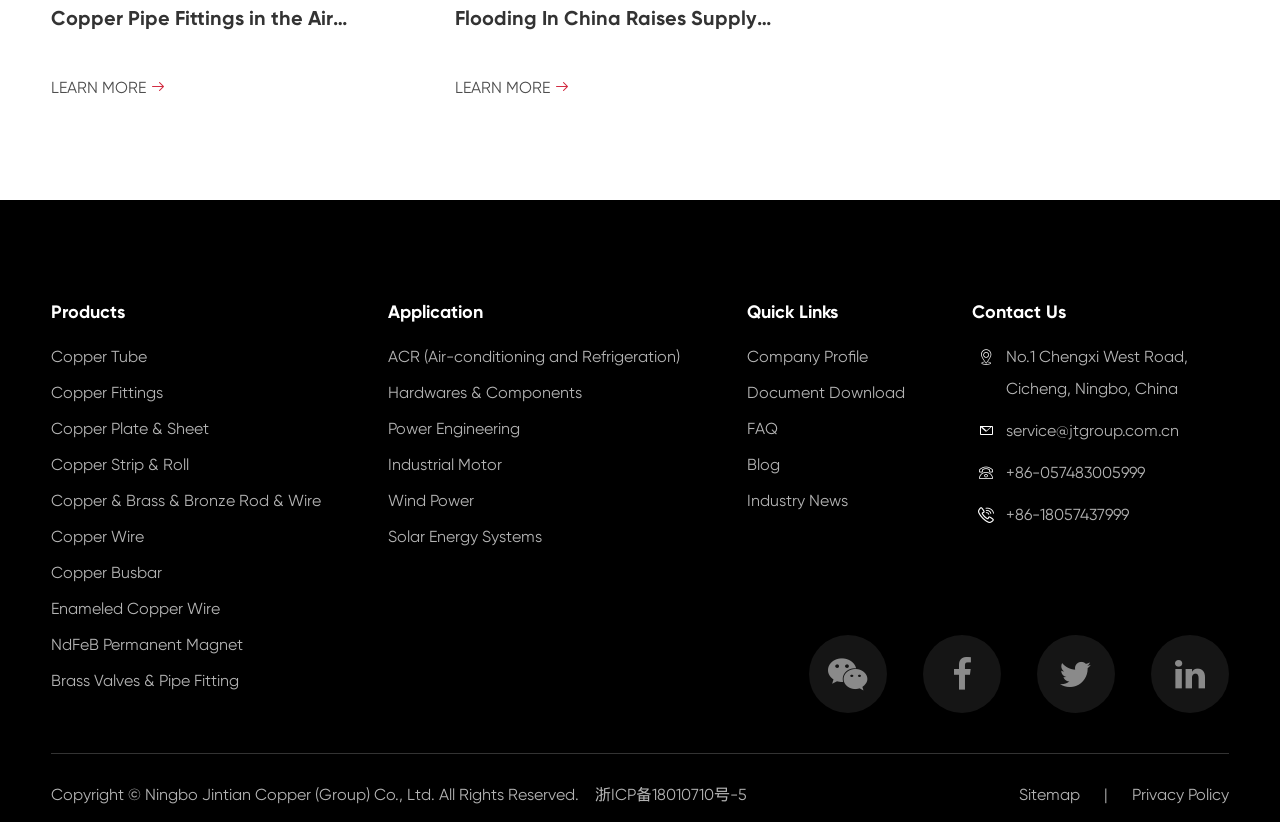What is the company's name?
Please ensure your answer is as detailed and informative as possible.

I found the company's name by looking at the copyright information at the bottom of the webpage, where it is written as 'Copyright © Ningbo Jintian Copper (Group) Co., Ltd.'.